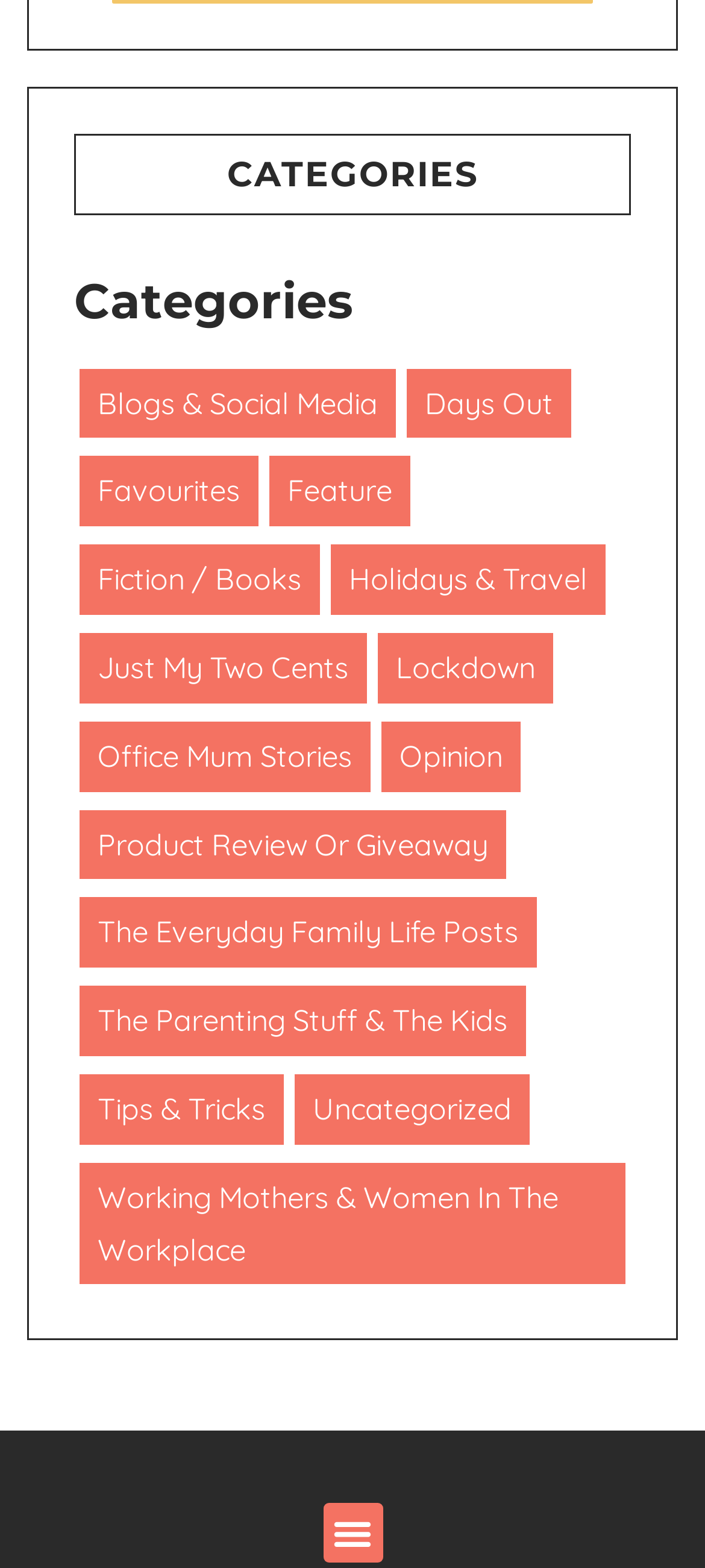Locate the UI element described as follows: "Days Out". Return the bounding box coordinates as four float numbers between 0 and 1 in the order [left, top, right, bottom].

[0.577, 0.235, 0.81, 0.28]